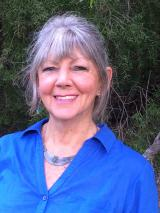Explain in detail what you see in the image.

This image features a woman with gray hair styled in a casual manner, smiling warmly at the camera. She is wearing a vibrant blue shirt that provides a striking contrast against a natural backdrop of greenery, suggesting a connection to the outdoors. The setting appears tranquil and slightly blurred, emphasizing her cheerful expression and inviting demeanor. This portrait captures not only her likeness but also conveys a sense of approachability and warmth, potentially reflecting her role in storytelling or creative pursuits, as indicated by the associated content on the webpage.